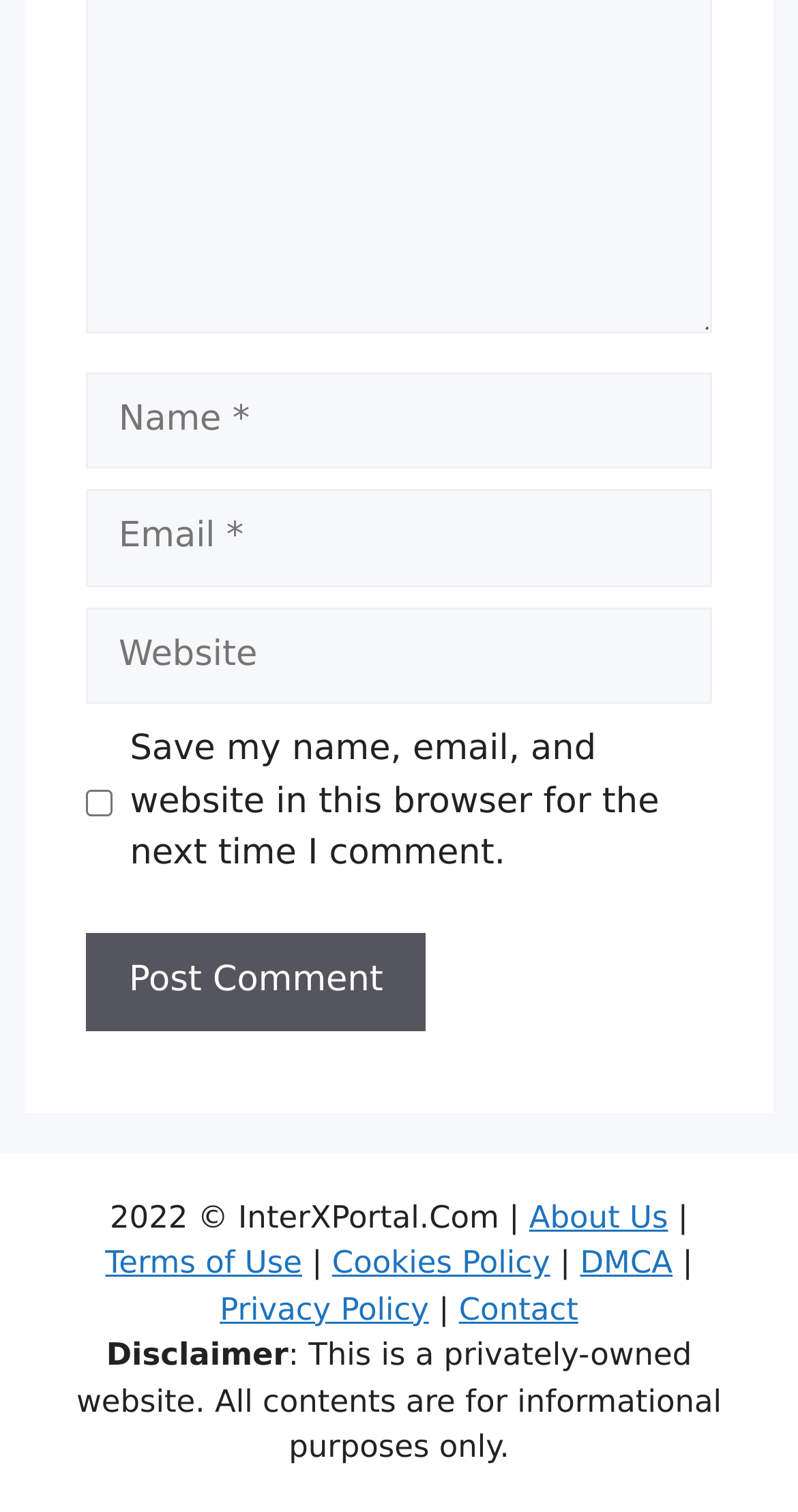Please specify the bounding box coordinates for the clickable region that will help you carry out the instruction: "Go to the home page".

None